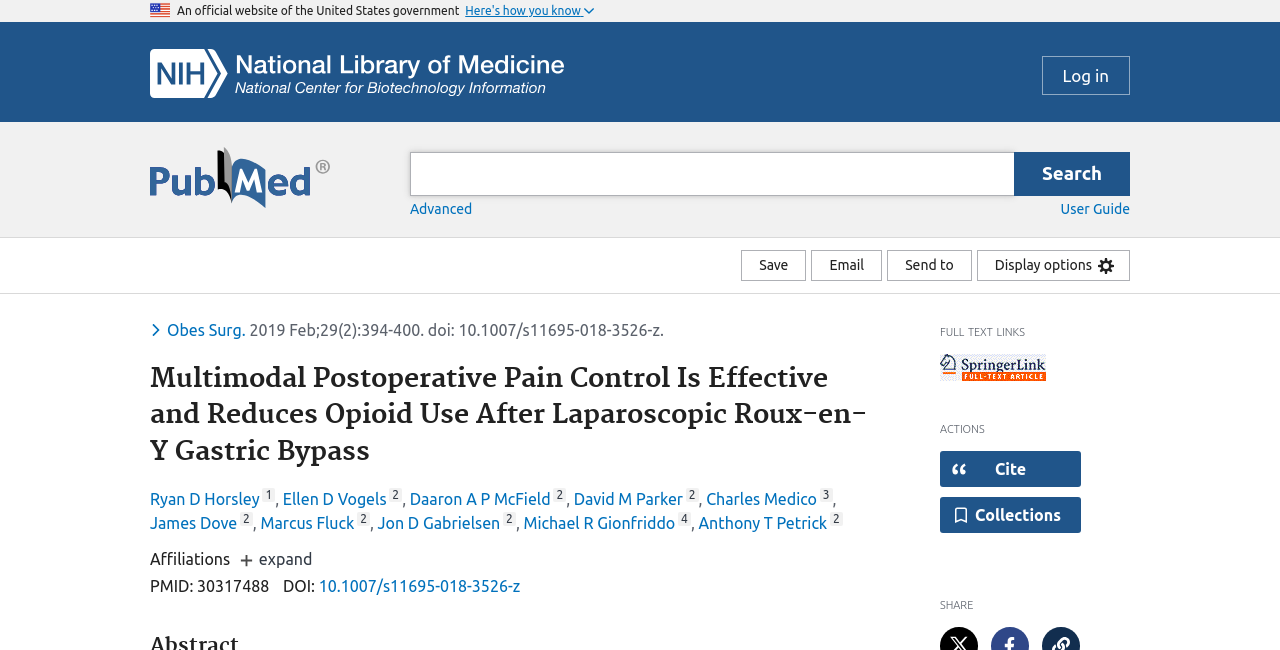Find the bounding box coordinates of the element you need to click on to perform this action: 'Search for a term'. The coordinates should be represented by four float values between 0 and 1, in the format [left, top, right, bottom].

[0.32, 0.234, 0.792, 0.302]